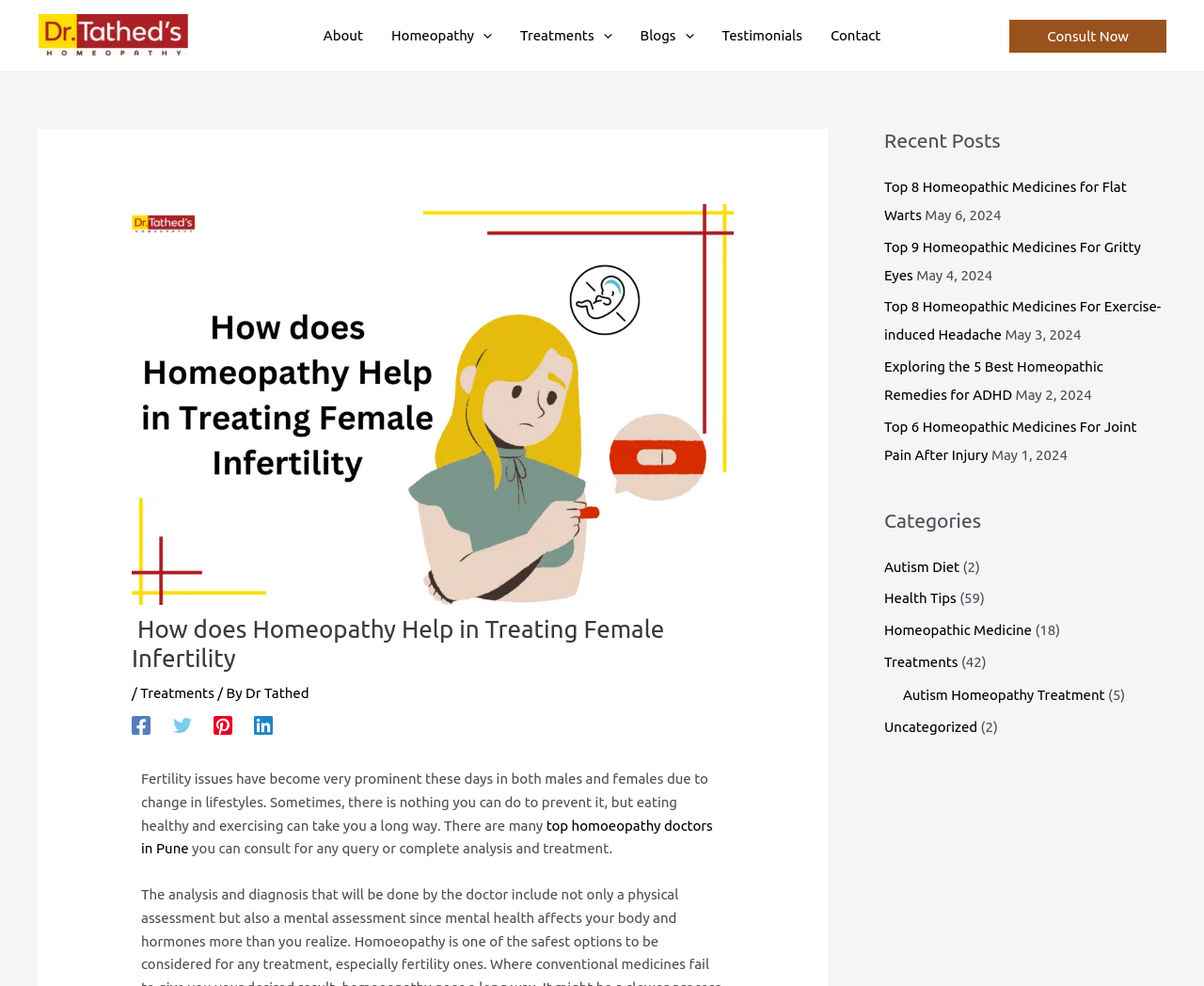Generate a comprehensive description of the webpage content.

This webpage is about Dr. Tathed's Homeopathy, a natural approach to treating female infertility. At the top, there is a logo and a navigation menu with links to "About", "Treatments", "Blogs", "Testimonials", and "Contact". Below the navigation menu, there is a prominent call-to-action button "Consult Now".

The main content area is divided into two sections. On the left, there is a heading "How does Homeopathy Help in Treating Female Infertility" followed by a brief introduction to fertility issues and the importance of healthy living. There is also a link to "top homoeopathy doctors in Pune" for consultation.

On the right, there are two sections: "Recent Posts" and "Categories". The "Recent Posts" section lists five recent blog posts with titles, dates, and links to read more. The "Categories" section lists eight categories, including "Autism Diet", "Health Tips", and "Homeopathic Medicine", with the number of posts in each category.

At the bottom of the page, there are social media links to Facebook, Twitter, Pinterest, and LinkedIn.